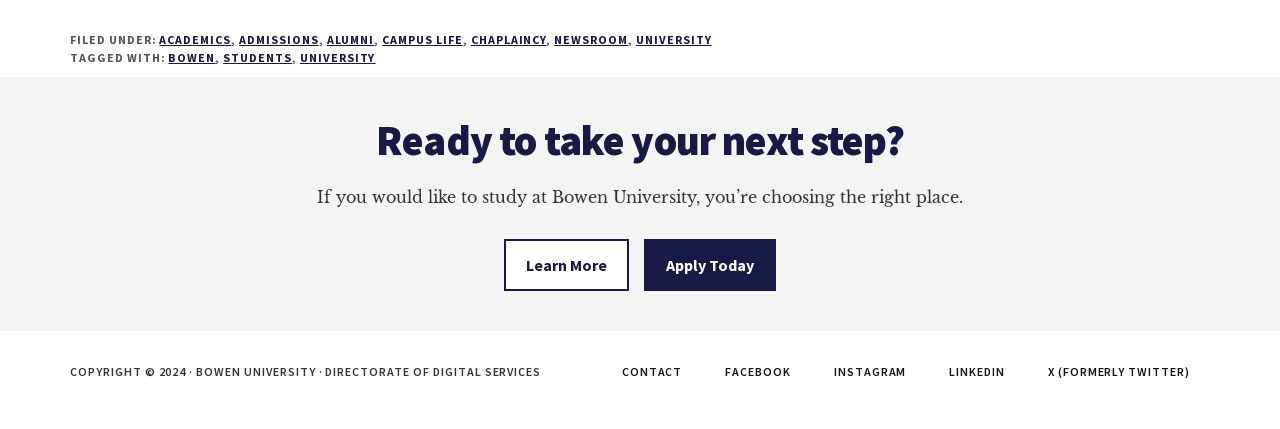Locate the bounding box coordinates of the element's region that should be clicked to carry out the following instruction: "Click on ACADEMICS". The coordinates need to be four float numbers between 0 and 1, i.e., [left, top, right, bottom].

[0.125, 0.074, 0.181, 0.109]